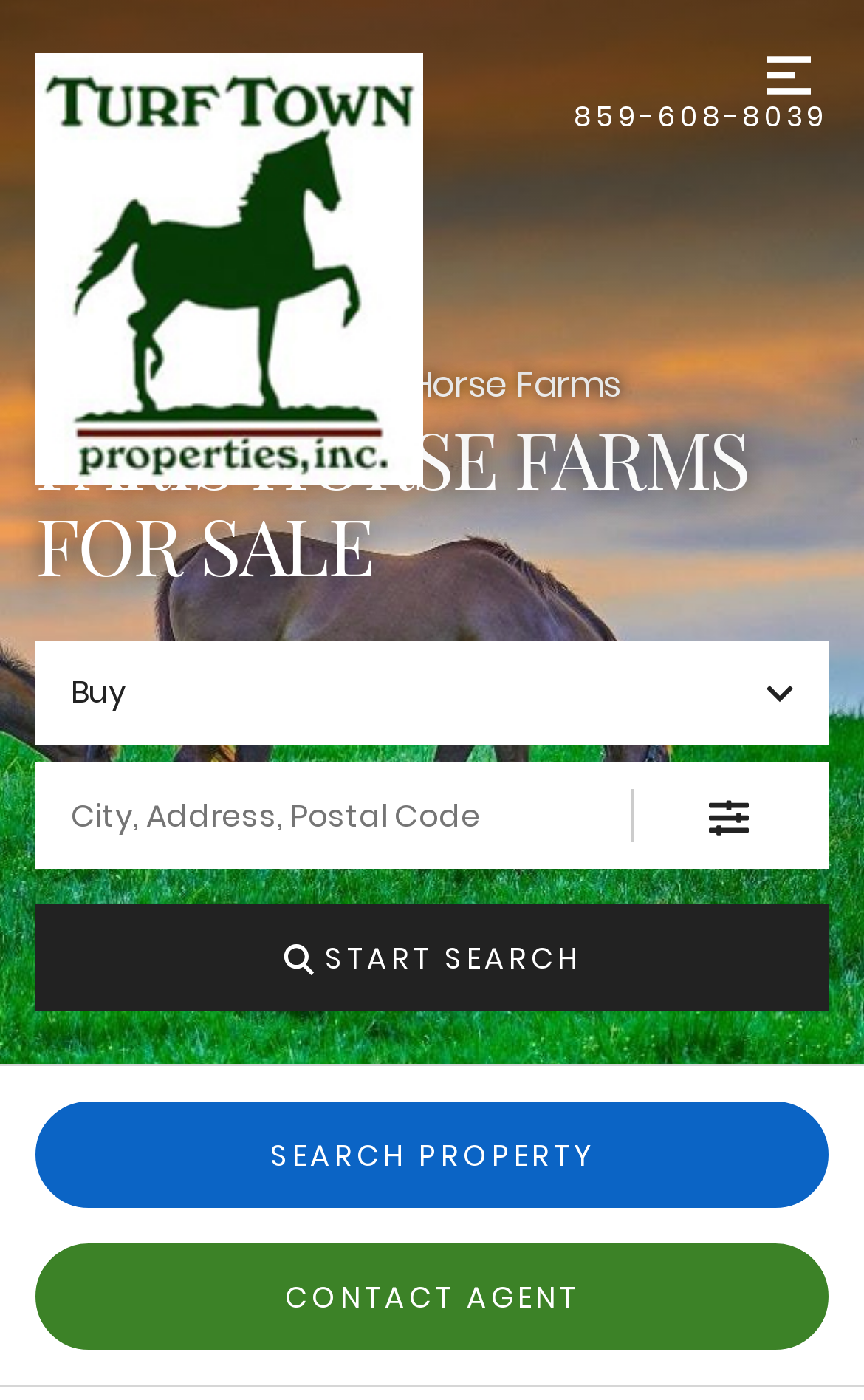Please find the bounding box coordinates in the format (top-left x, top-left y, bottom-right x, bottom-right y) for the given element description. Ensure the coordinates are floating point numbers between 0 and 1. Description: Search Start Search

[0.041, 0.646, 0.959, 0.722]